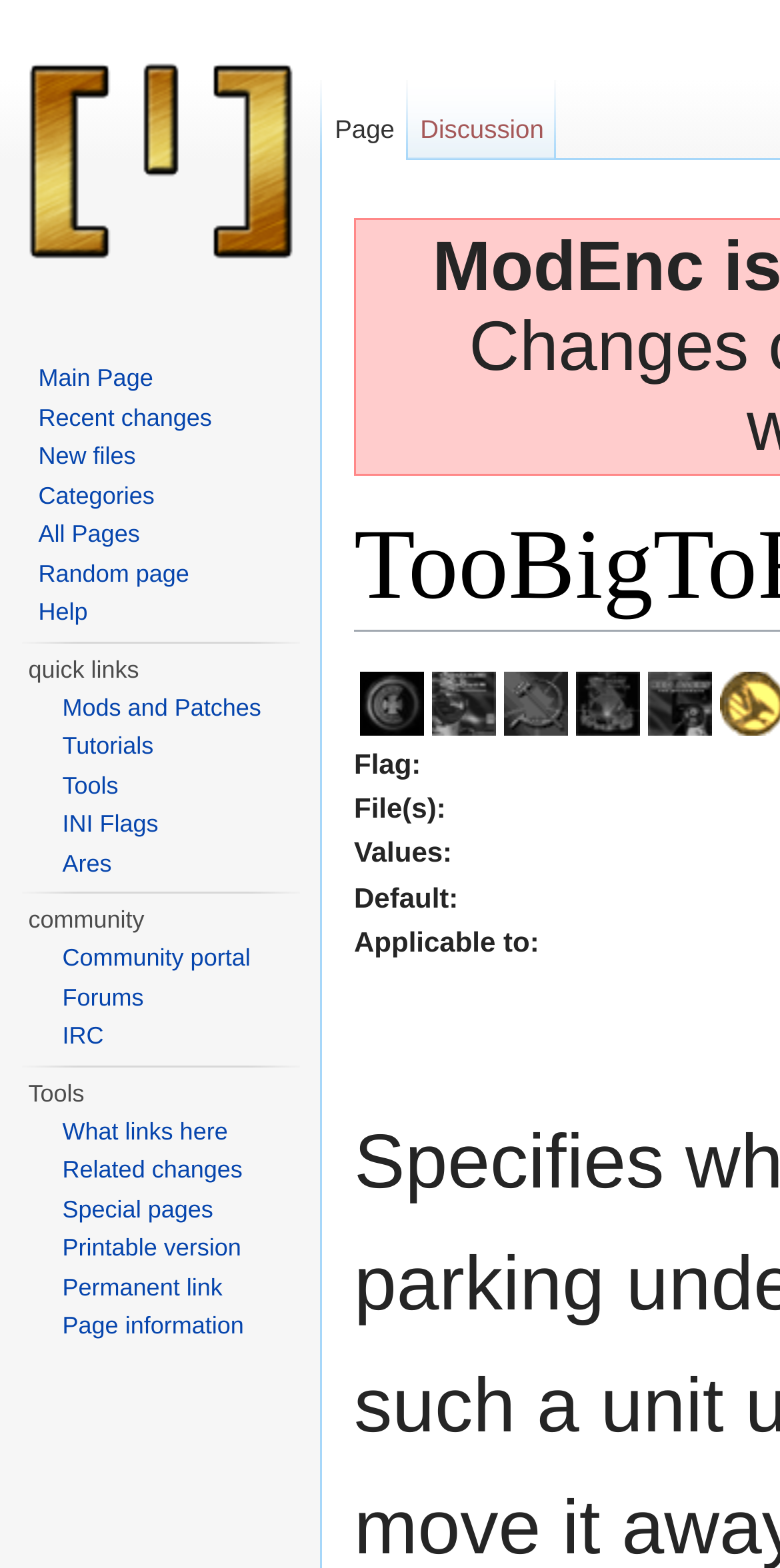Given the element description, predict the bounding box coordinates in the format (top-left x, top-left y, bottom-right x, bottom-right y), using floating point numbers between 0 and 1: title="Visit the main page"

[0.0, 0.0, 0.41, 0.204]